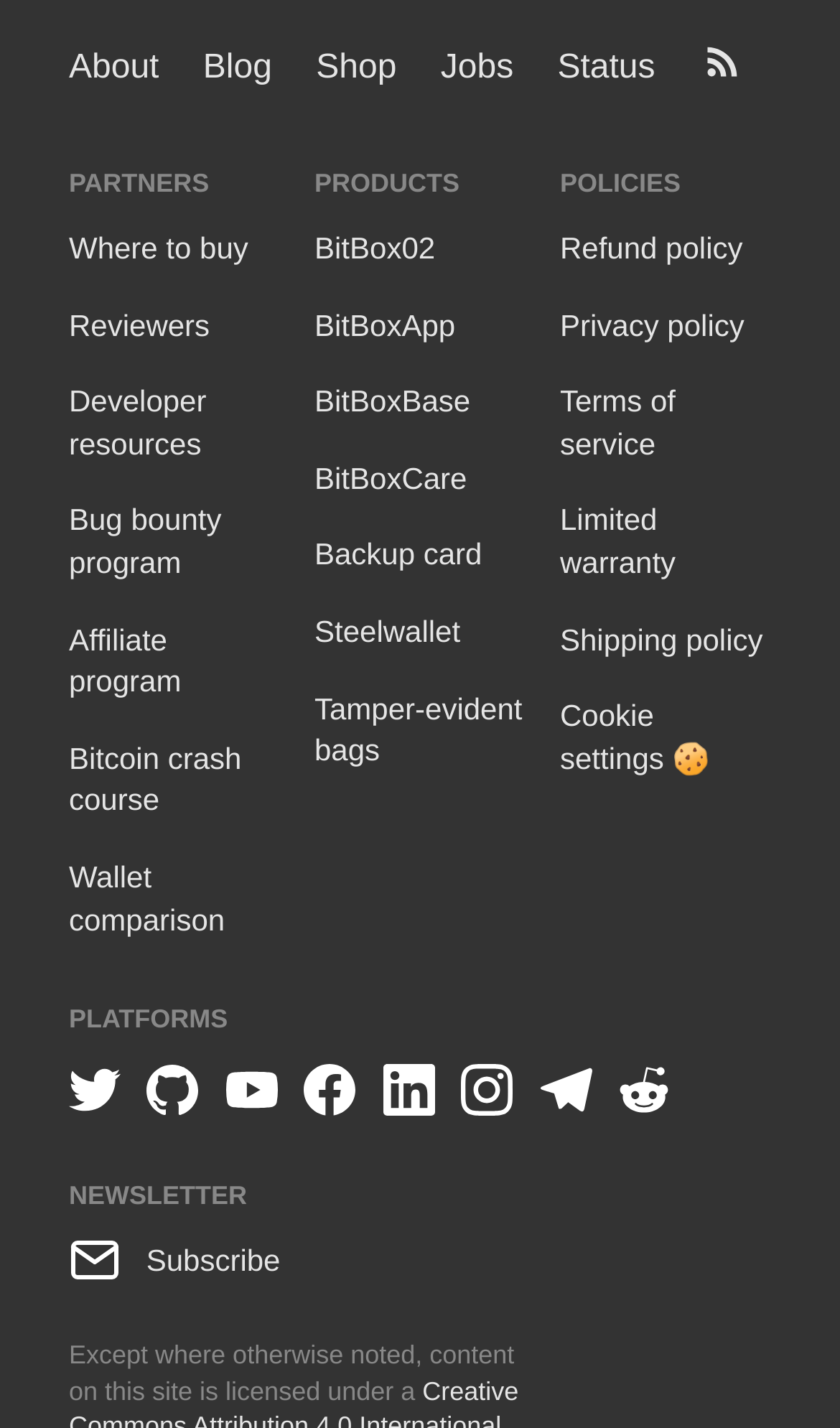Determine the bounding box coordinates of the clickable region to execute the instruction: "Check the refund policy". The coordinates should be four float numbers between 0 and 1, denoted as [left, top, right, bottom].

[0.667, 0.161, 0.884, 0.185]